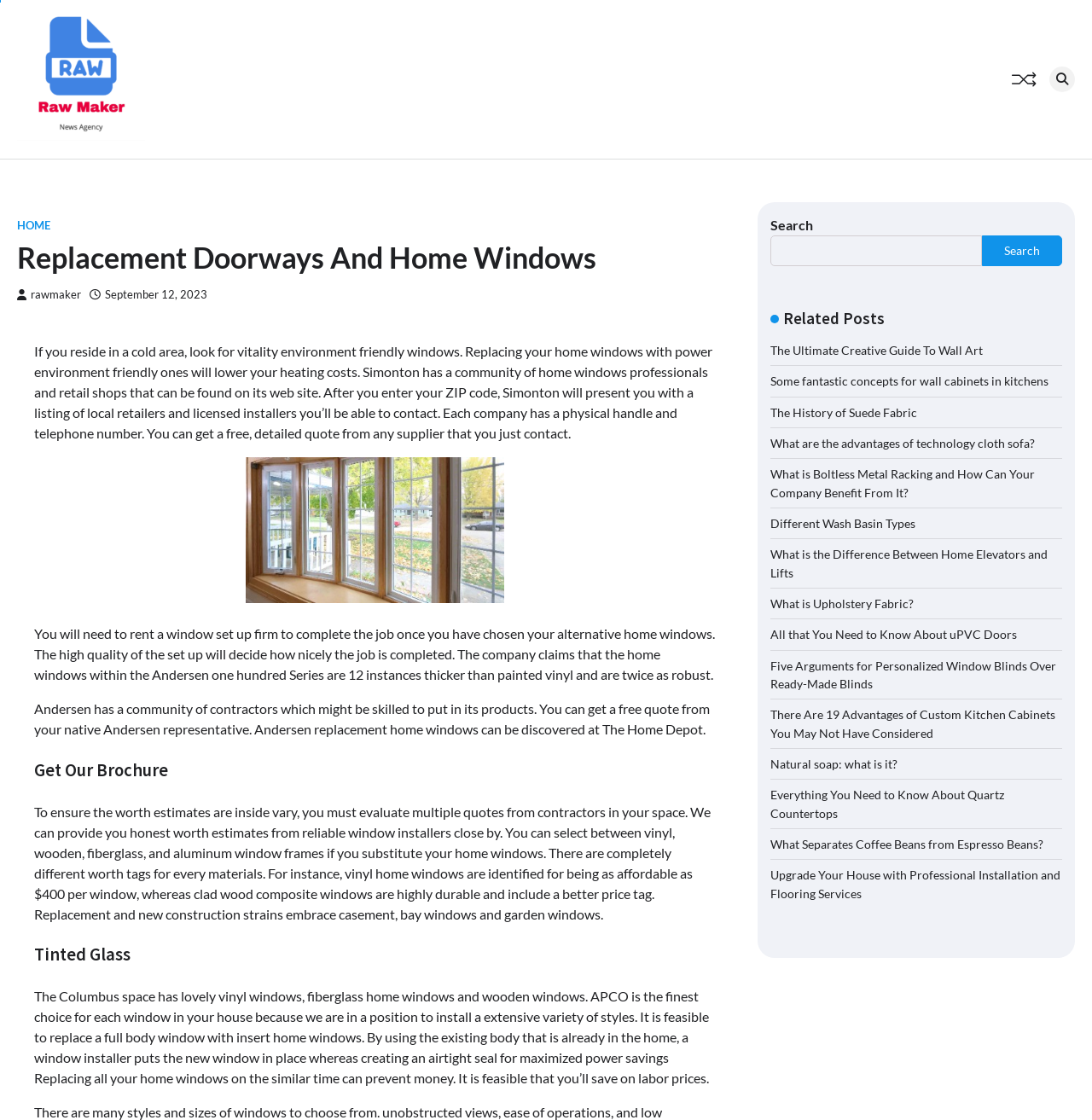Provide the bounding box coordinates of the HTML element this sentence describes: "alt="Raw Maker"". The bounding box coordinates consist of four float numbers between 0 and 1, i.e., [left, top, right, bottom].

[0.016, 0.011, 0.133, 0.13]